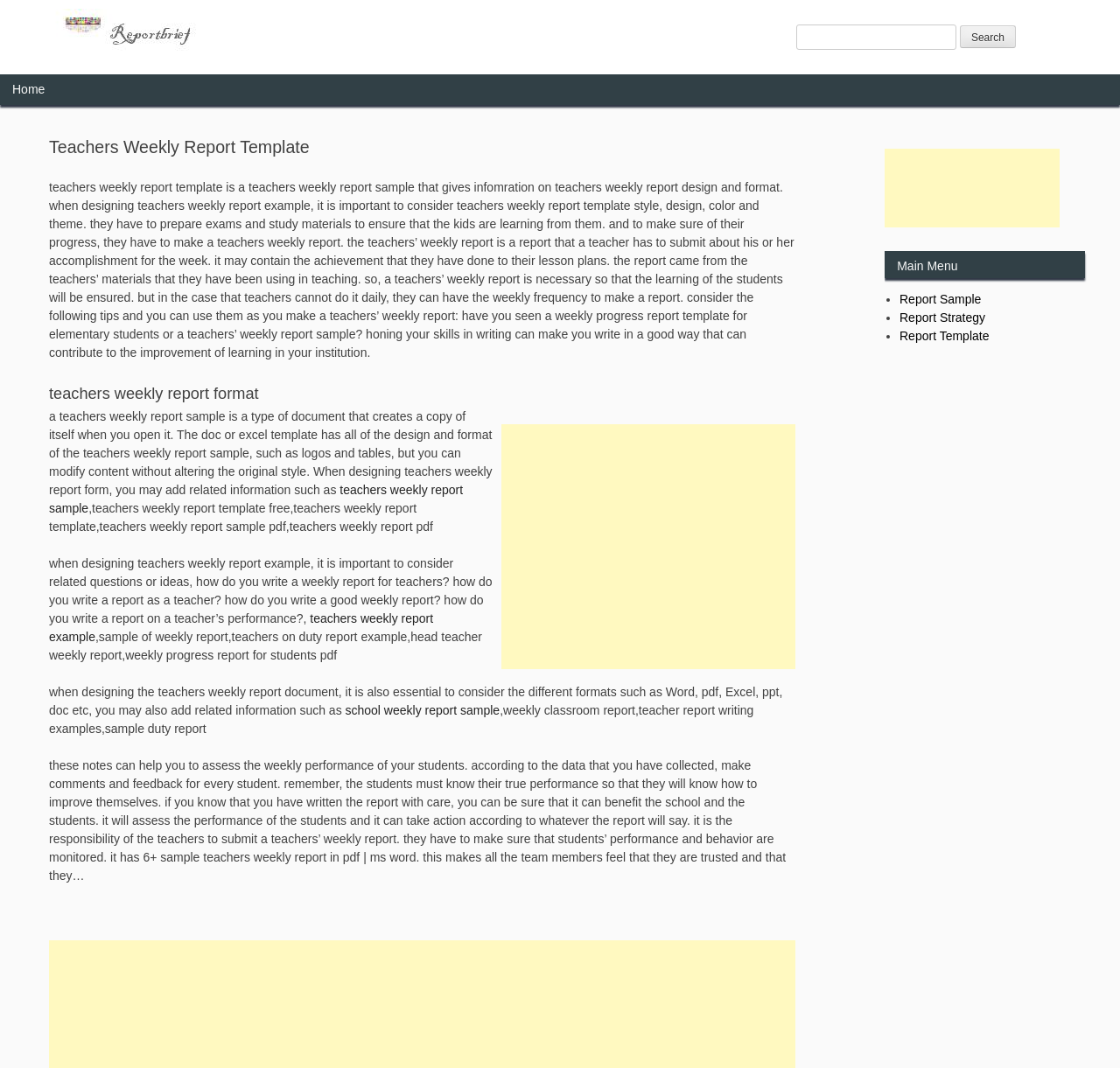Find the bounding box coordinates for the area that must be clicked to perform this action: "Click on Home link".

[0.0, 0.07, 0.051, 0.098]